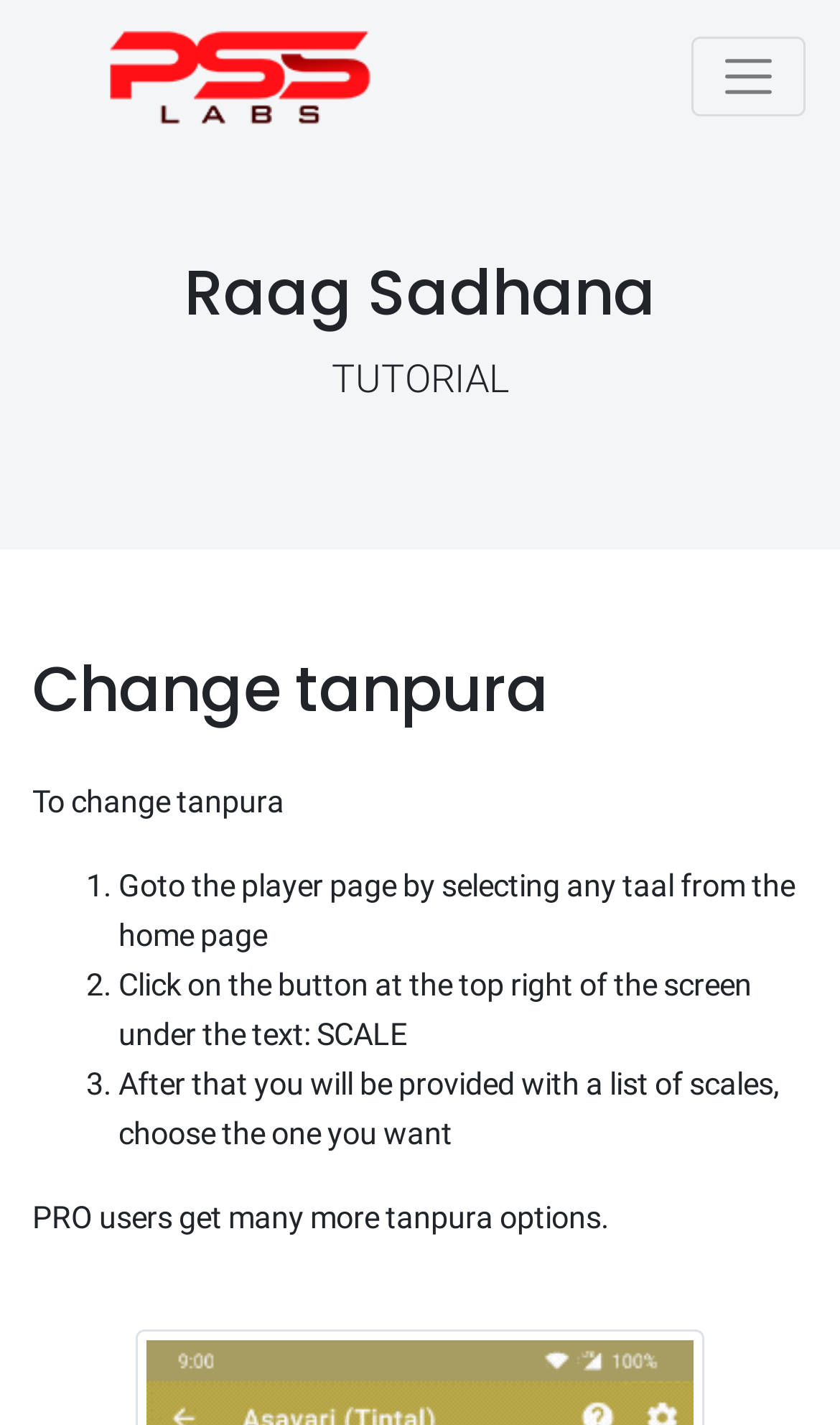Using the description "aria-label="Toggle navigation"", locate and provide the bounding box of the UI element.

[0.823, 0.026, 0.959, 0.082]